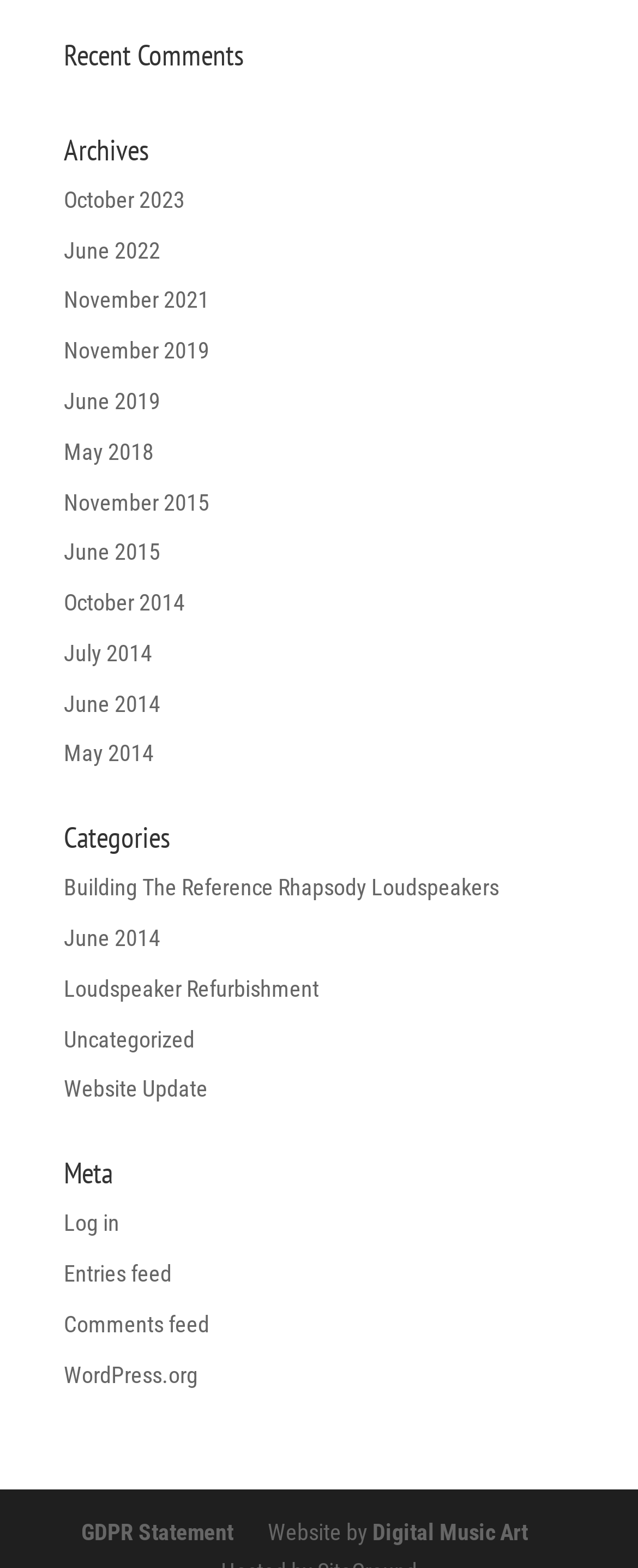Determine the bounding box coordinates of the element that should be clicked to execute the following command: "Go to October 2023 archives".

[0.1, 0.119, 0.29, 0.135]